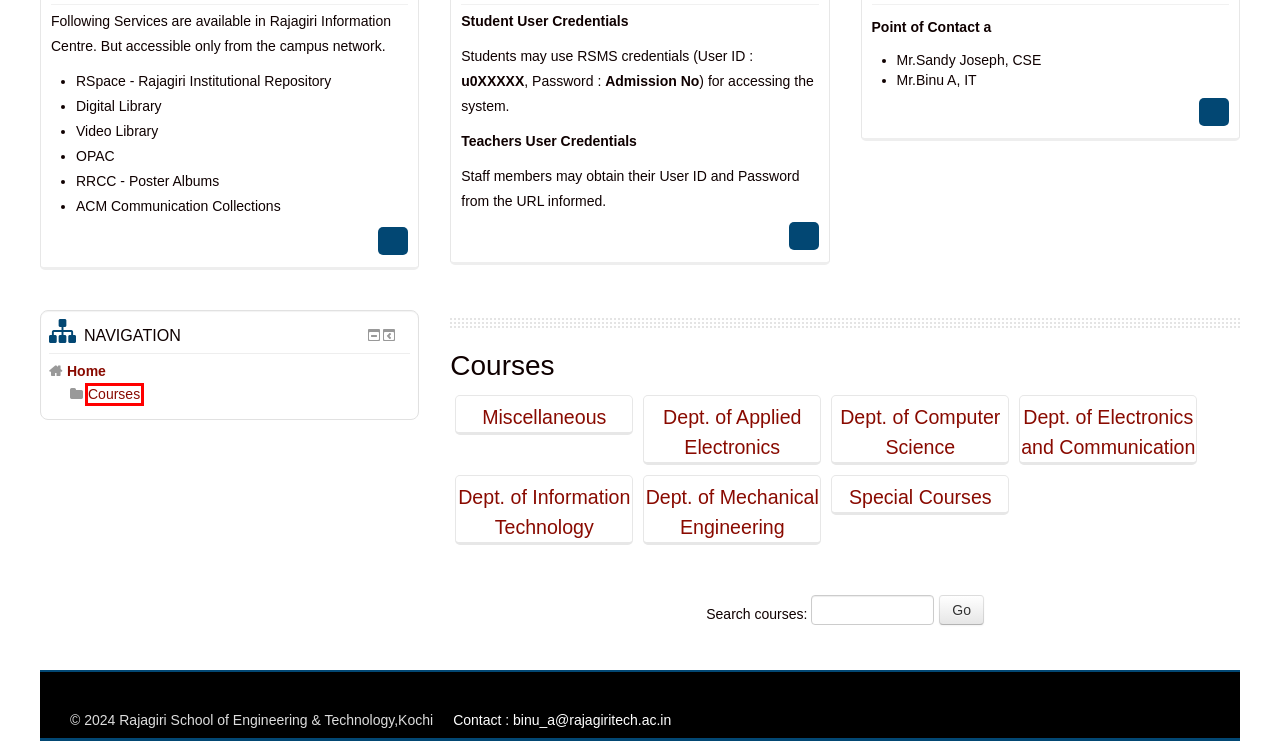You are given a screenshot of a webpage with a red rectangle bounding box around an element. Choose the best webpage description that matches the page after clicking the element in the bounding box. Here are the candidates:
A. gyan@RSET: Dept. of Mechanical Engineering
B. gyan@RSET: Dept. of Applied Electronics
C. gyan@RSET: Miscellaneous
D. gyan@RSET: Course categories
E. gyan@RSET: Dept. of Computer Science
F. gyan@RSET: Special Courses
G. gyan@RSET: Dept. of Electronics and Communication
H. gyan@RSET: Dept. of Information Technology

D